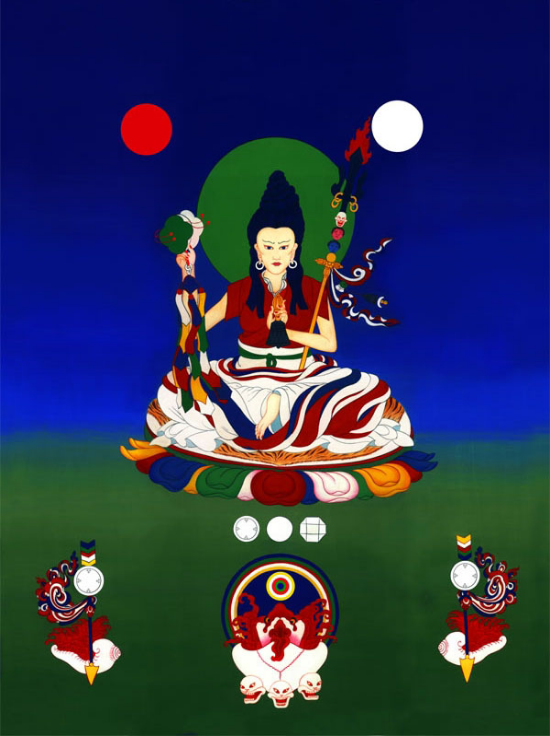What is the color of the background?
Give a detailed explanation using the information visible in the image.

The caption describes the background of the thangka as a deep blue, which provides a striking contrast to the vibrant colors of the lotus throne and the circular orbs behind Jomo Menmo.